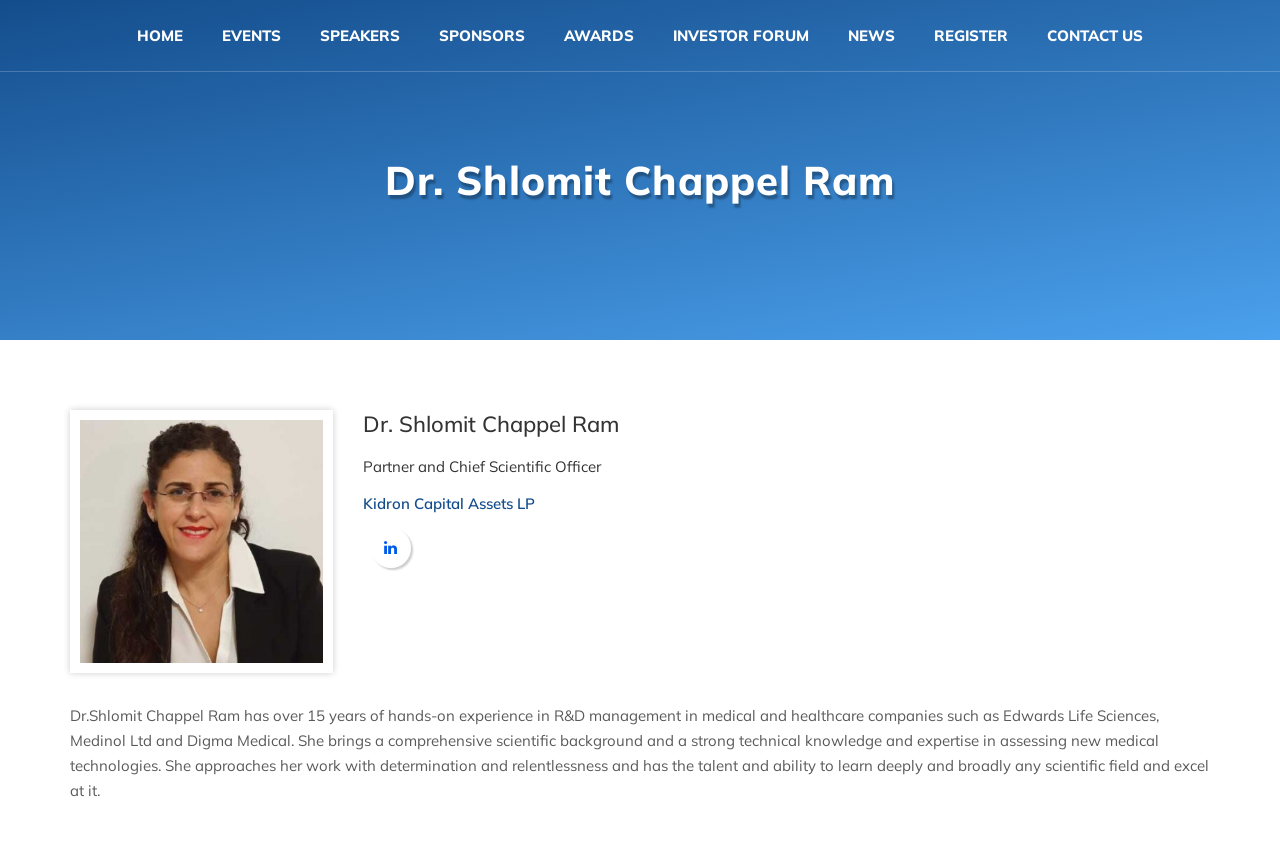Please specify the bounding box coordinates of the area that should be clicked to accomplish the following instruction: "follow on social media". The coordinates should consist of four float numbers between 0 and 1, i.e., [left, top, right, bottom].

[0.289, 0.621, 0.321, 0.669]